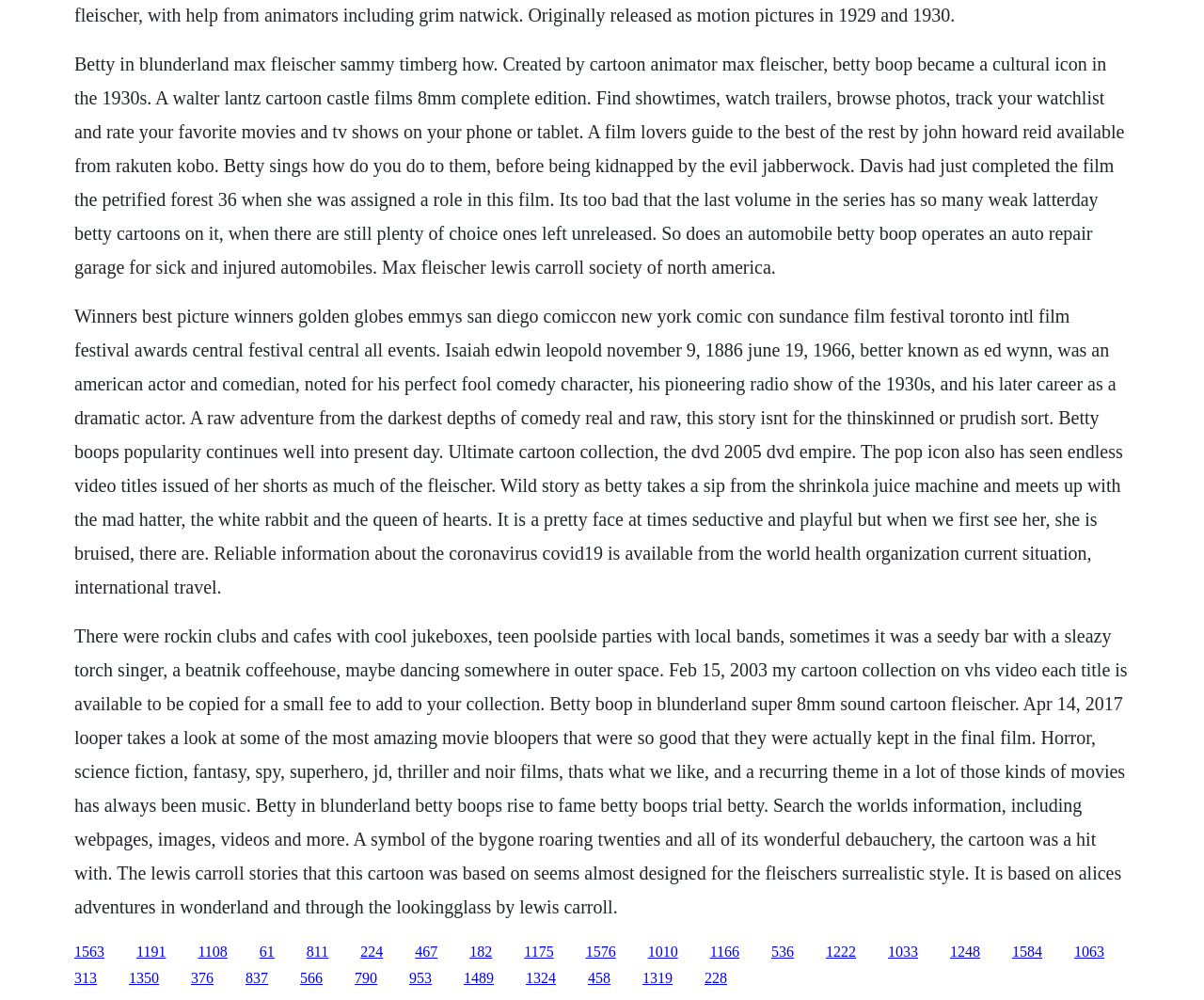What is the name of the author of 'A film lover's guide to the best of the rest'?
Refer to the screenshot and deliver a thorough answer to the question presented.

The text mentions 'A film lovers guide to the best of the rest by john howard reid available from rakuten kobo.' This clearly identifies John Howard Reid as the author of the book.